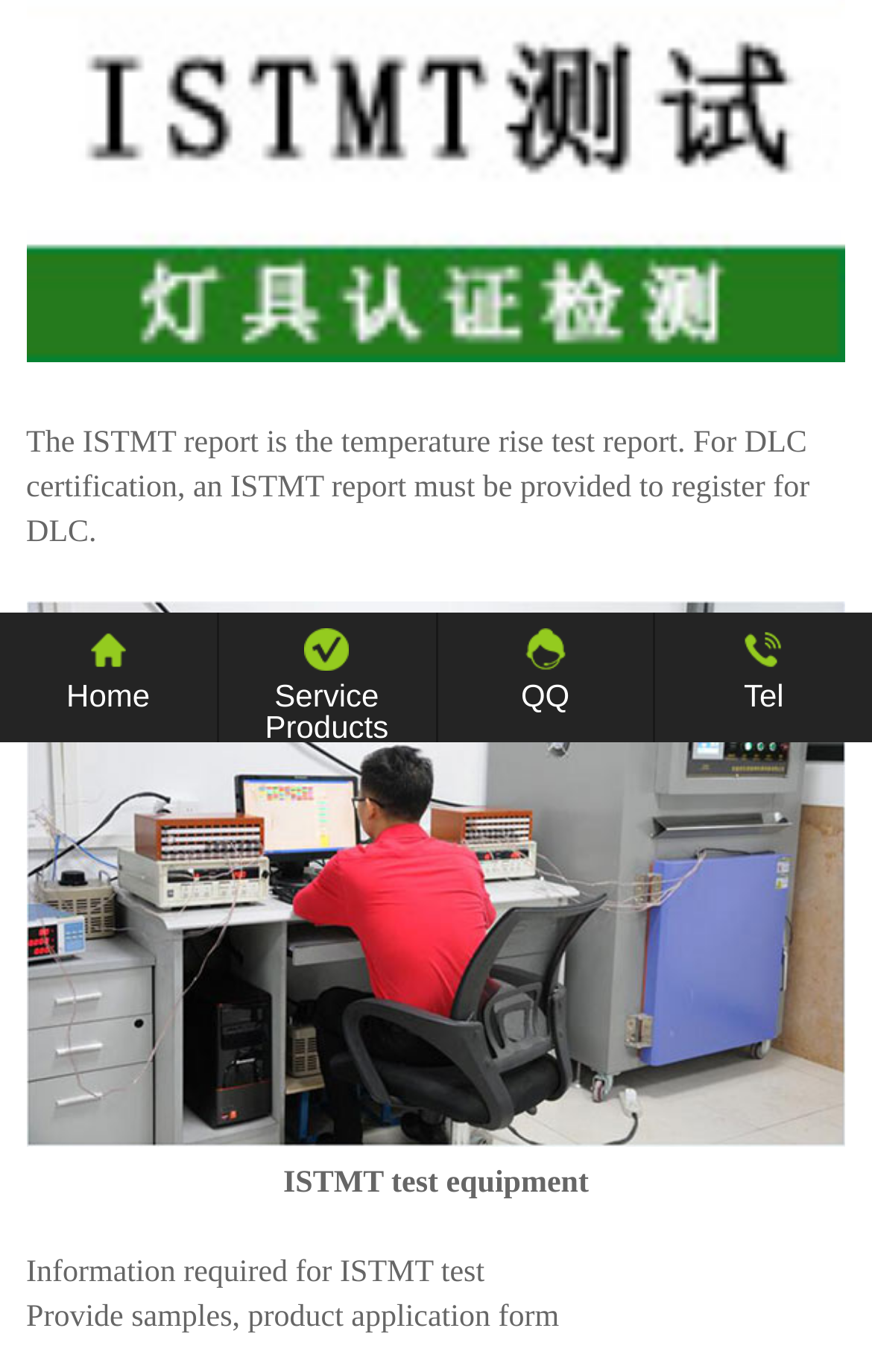Given the webpage screenshot, identify the bounding box of the UI element that matches this description: "Service Products".

[0.251, 0.446, 0.499, 0.541]